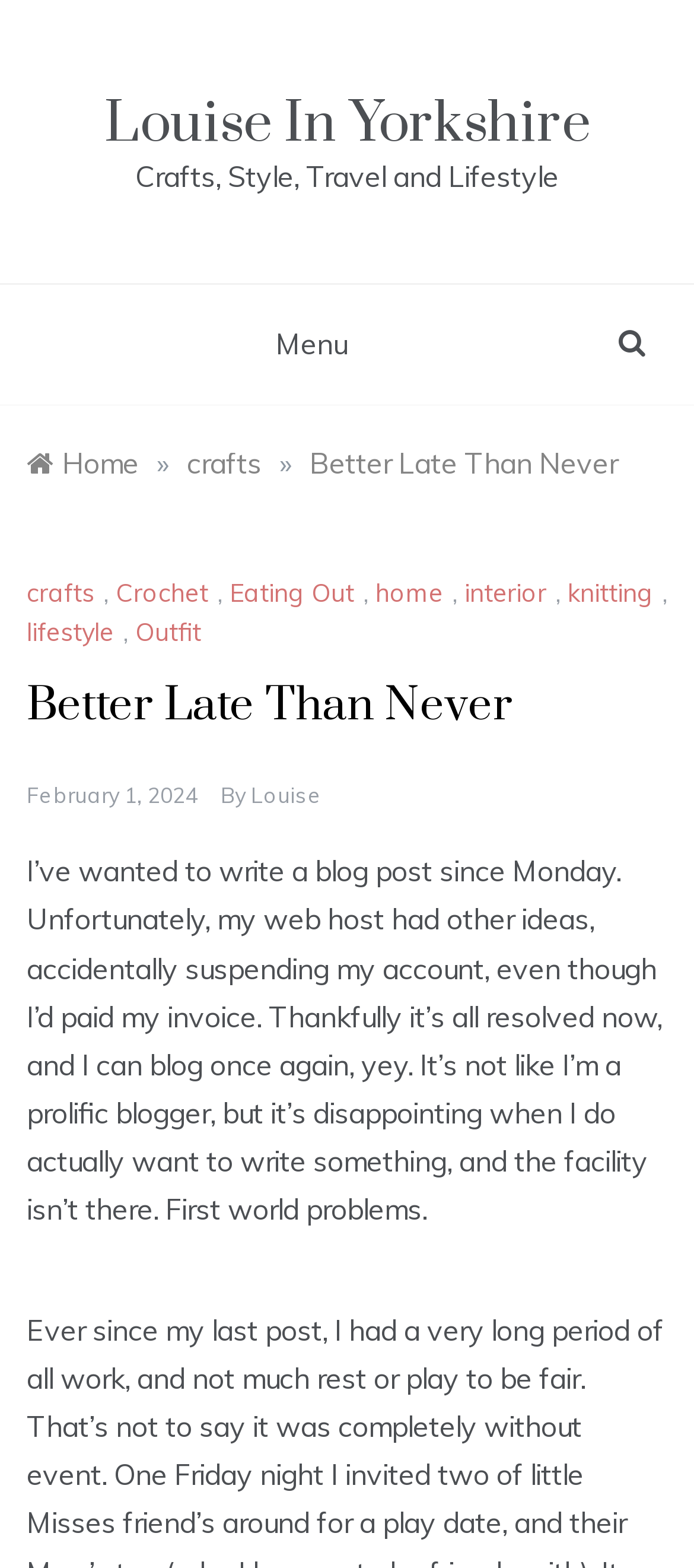What is the name of the author?
Refer to the image and provide a concise answer in one word or phrase.

Louise